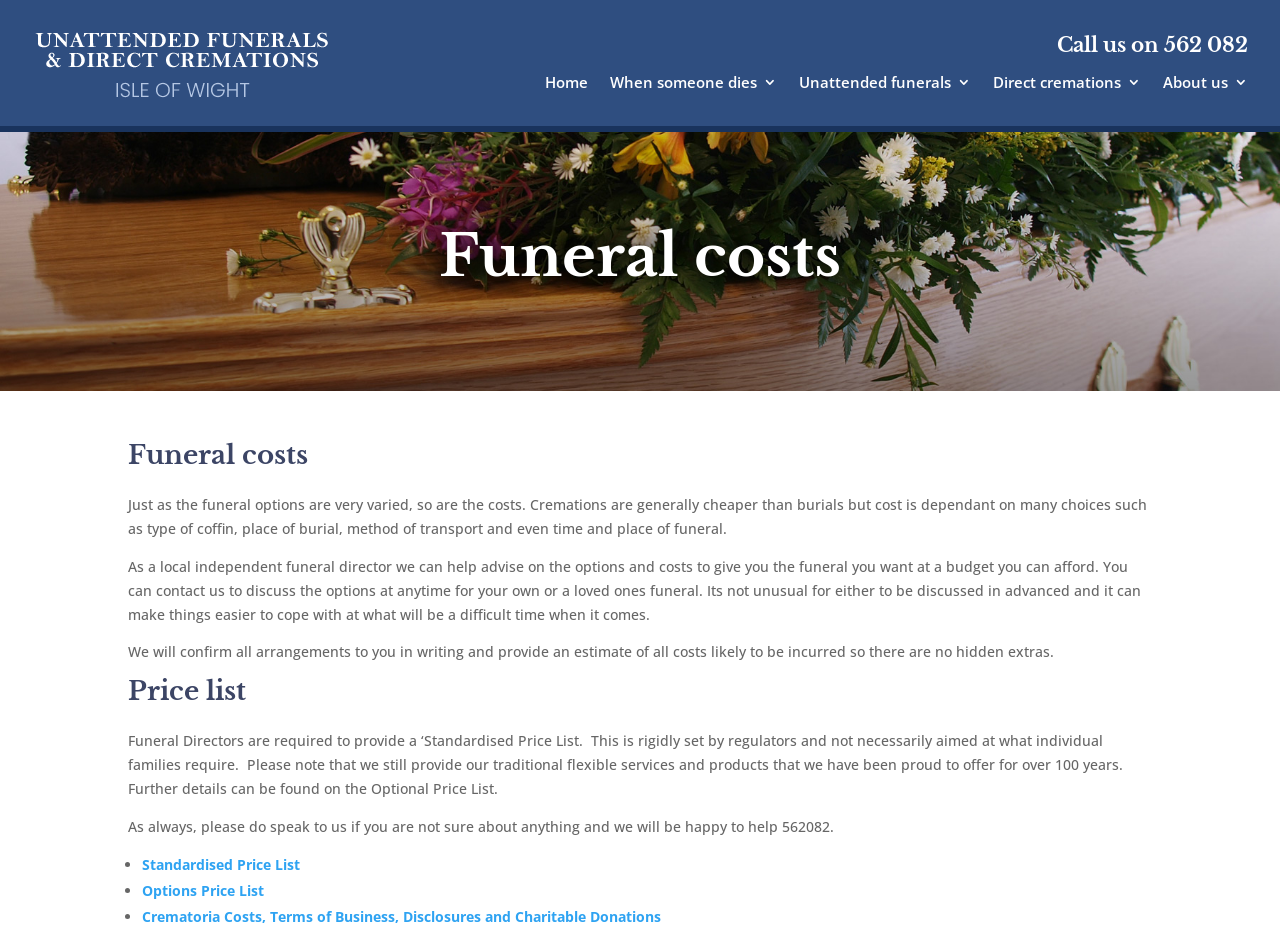Determine the bounding box coordinates of the element's region needed to click to follow the instruction: "Learn about 'Direct cremations'". Provide these coordinates as four float numbers between 0 and 1, formatted as [left, top, right, bottom].

[0.776, 0.08, 0.891, 0.103]